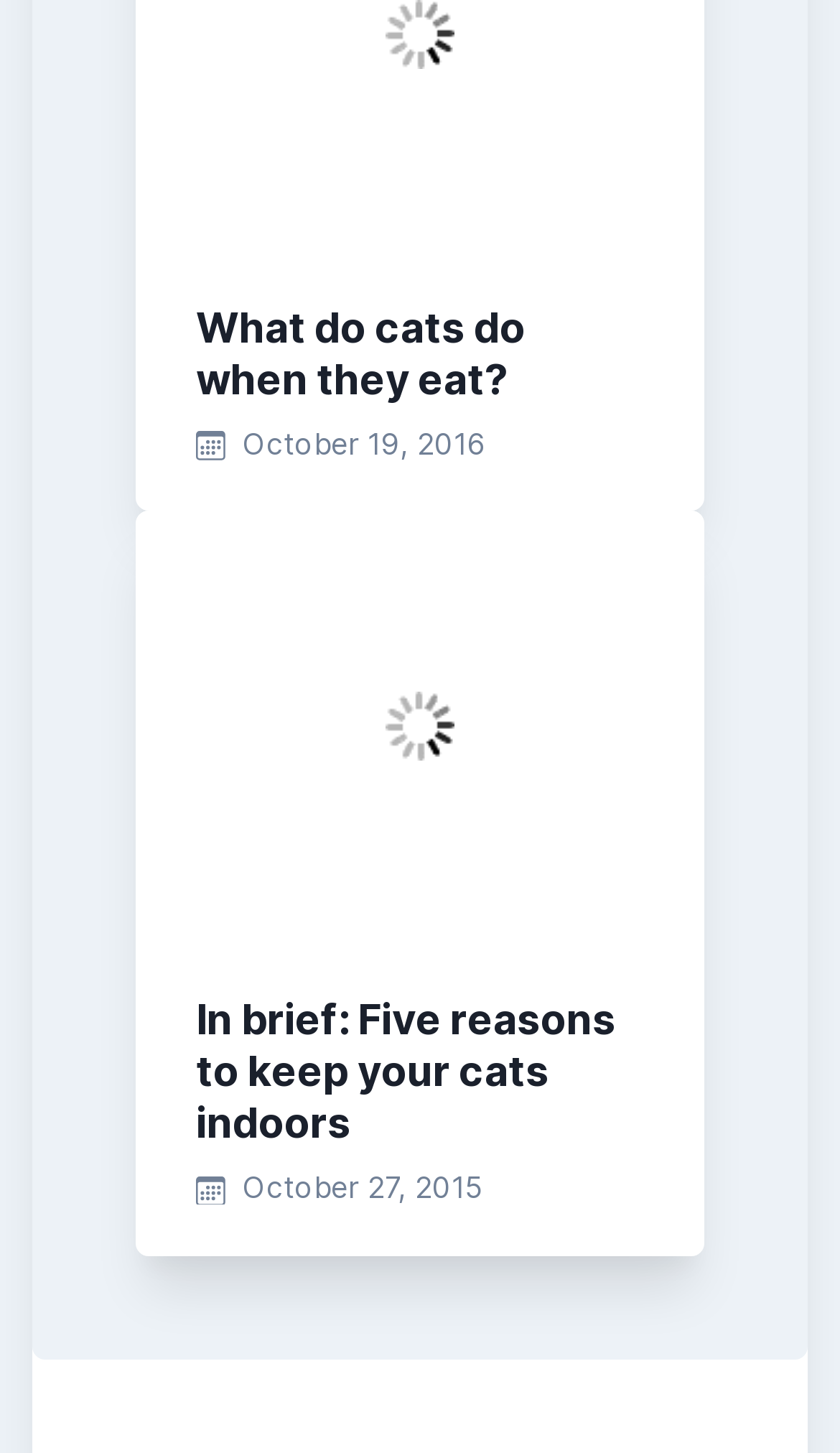Find the bounding box coordinates for the HTML element described in this sentence: "October 27, 2015March 28, 2021". Provide the coordinates as four float numbers between 0 and 1, in the format [left, top, right, bottom].

[0.289, 0.806, 0.573, 0.829]